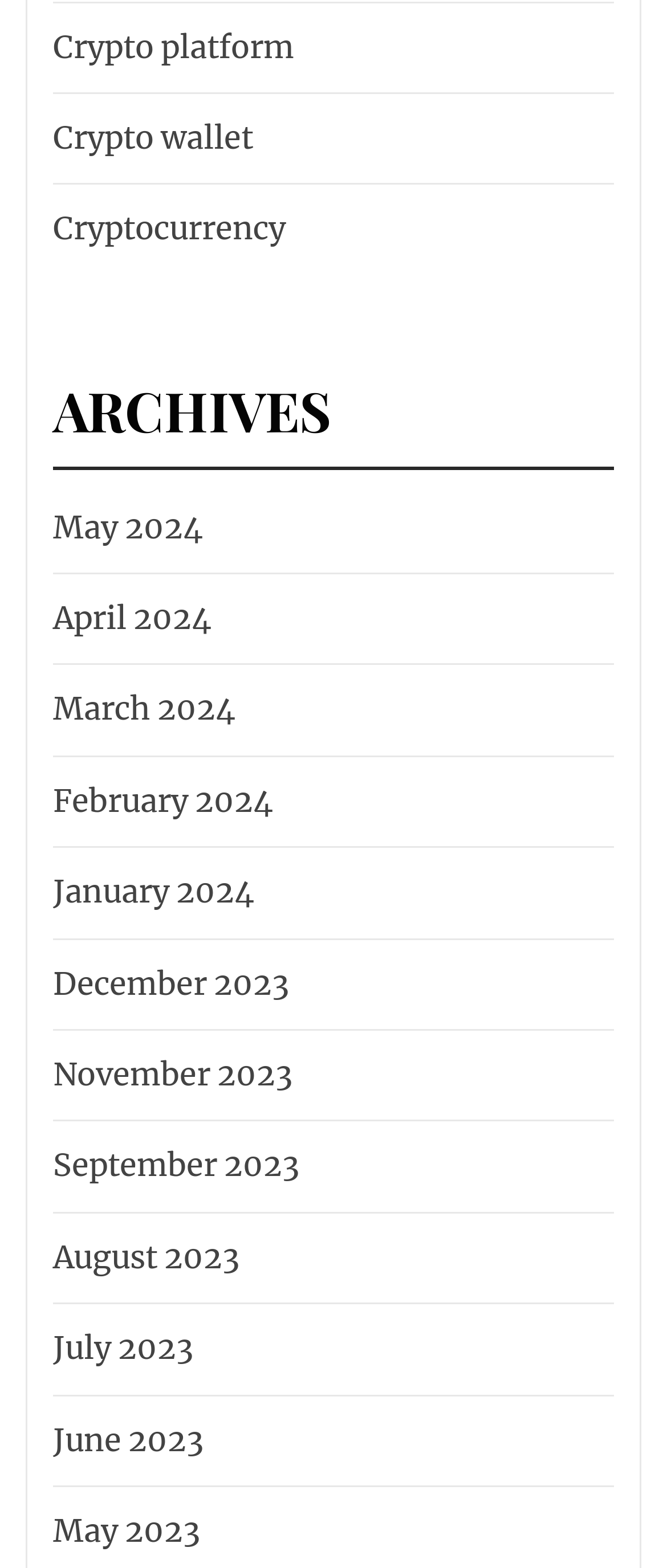How many archive links are available?
Based on the image, give a concise answer in the form of a single word or short phrase.

12